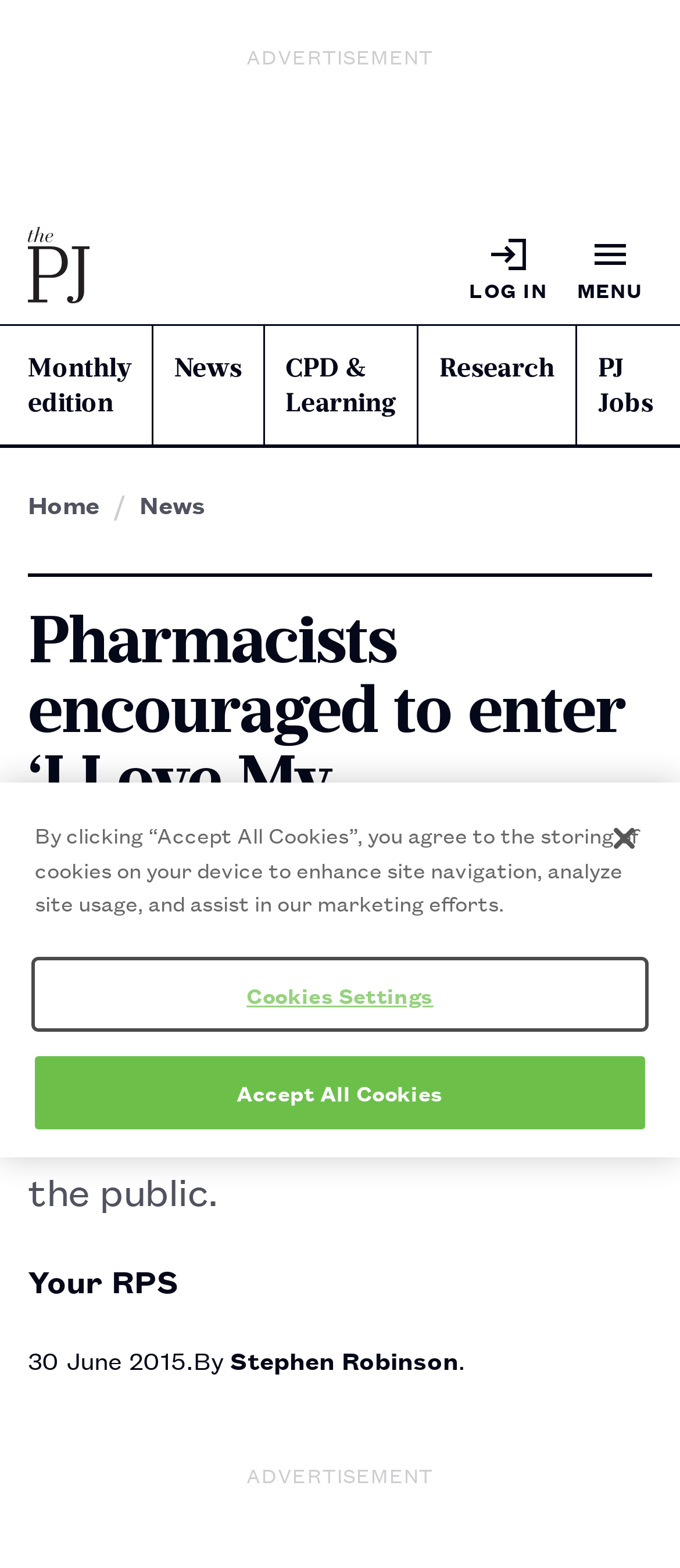Produce an elaborate caption capturing the essence of the webpage.

The webpage is from the Royal Pharmaceutical Society, specifically The Pharmaceutical Journal. At the top left, there is a PJ logo, which is a clickable link. Next to it, there is a login button labeled "LOG IN". On the top right, there is a button to open the primary site navigation, accompanied by the text "MENU". 

Below the top navigation, there are five main links: "Monthly edition", "News", "CPD & Learning", "Research", and "Home". The "Home" link is located on the left, while the others are arranged horizontally to its right. 

The main content of the page is an article titled "Pharmacists encouraged to enter ‘I Love My Pharmacist’ competition". The article has a heading and a brief summary, which describes the Royal Pharmaceutical Society competition aiming to highlight the best of pharmaceutical care to the public. 

Below the article summary, there is a section labeled "Your RPS" and a timestamp indicating the article was published on June 30, 2015. The author of the article, Stephen Robinson, is also mentioned. 

There are two advertisements on the page, one at the top and one at the bottom, both labeled "ADVERTISEMENT". 

A dialog box is displayed in the middle of the page, which is related to cookie settings. It provides information about the use of cookies on the site and offers options to customize cookie settings or accept all cookies. There is also a "Close" button to dismiss the dialog box. 

Finally, at the bottom right of the page, there is a Usabilla Feedback Button, which is an iframe element.